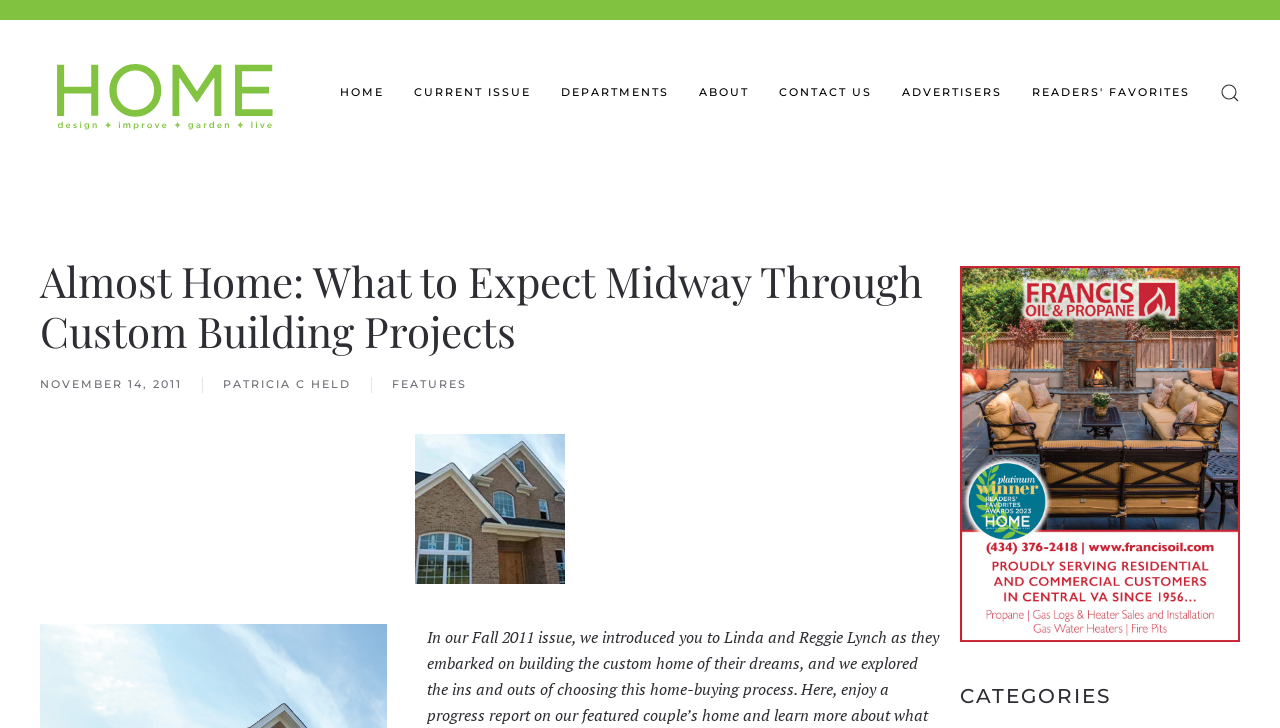Please identify the coordinates of the bounding box that should be clicked to fulfill this instruction: "Click on 'w-facebook'".

None